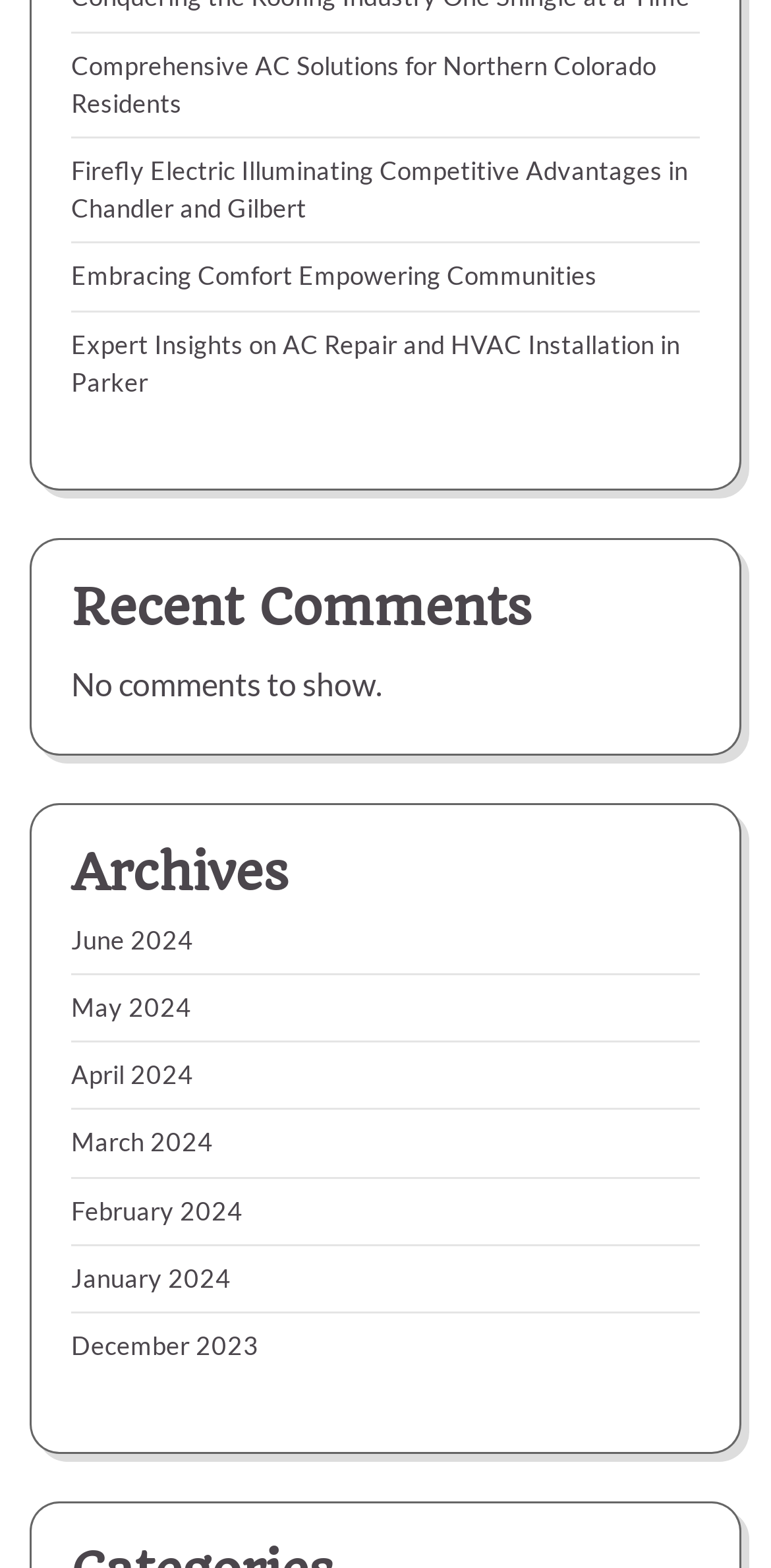What is the topic of the first link?
Offer a detailed and exhaustive answer to the question.

The first link on the webpage has the text 'Comprehensive AC Solutions for Northern Colorado Residents', so the topic of the first link is AC Solutions.